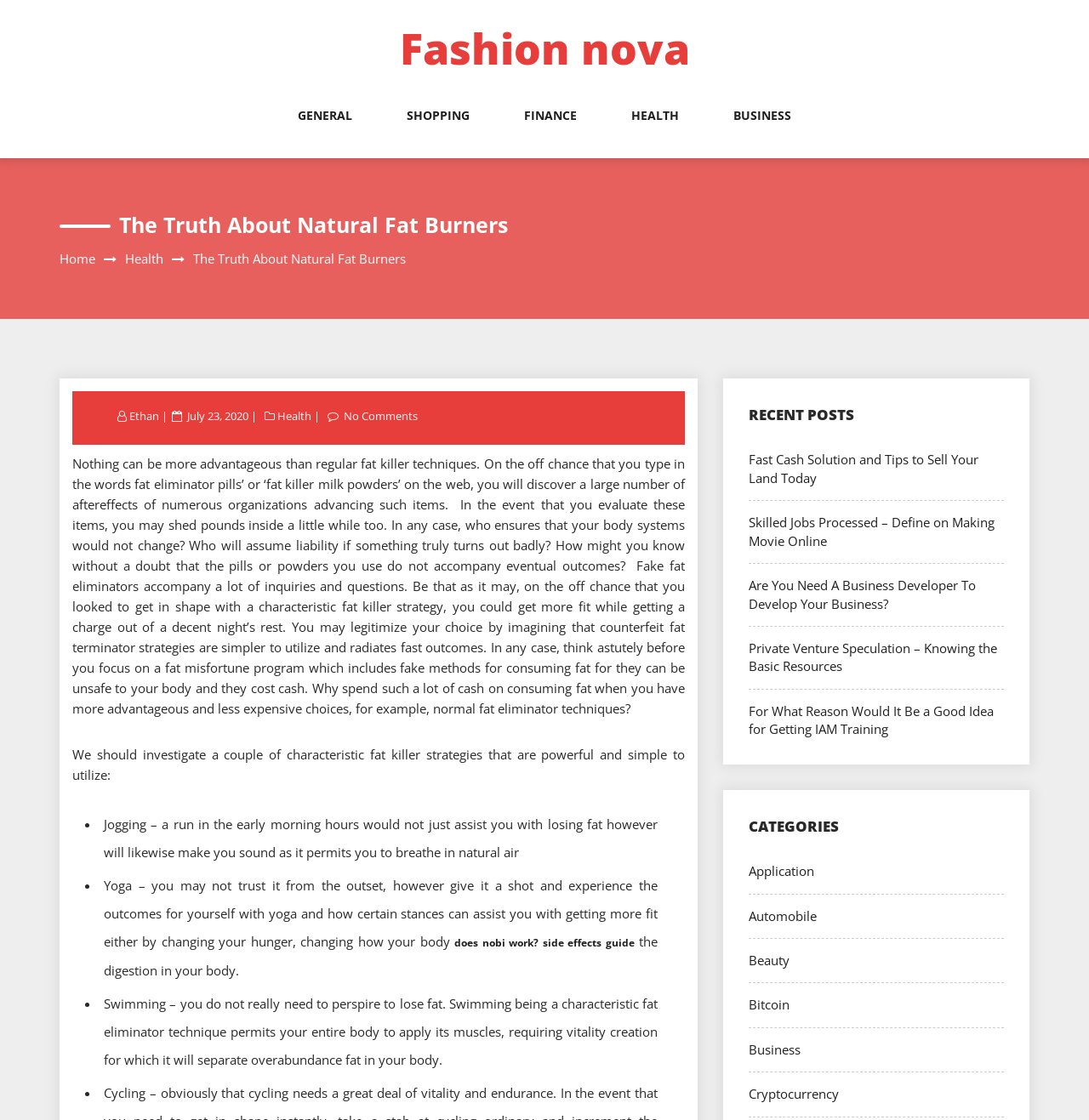Find the bounding box coordinates of the clickable element required to execute the following instruction: "Read the article about natural fat burners". Provide the coordinates as four float numbers between 0 and 1, i.e., [left, top, right, bottom].

[0.066, 0.406, 0.629, 0.64]